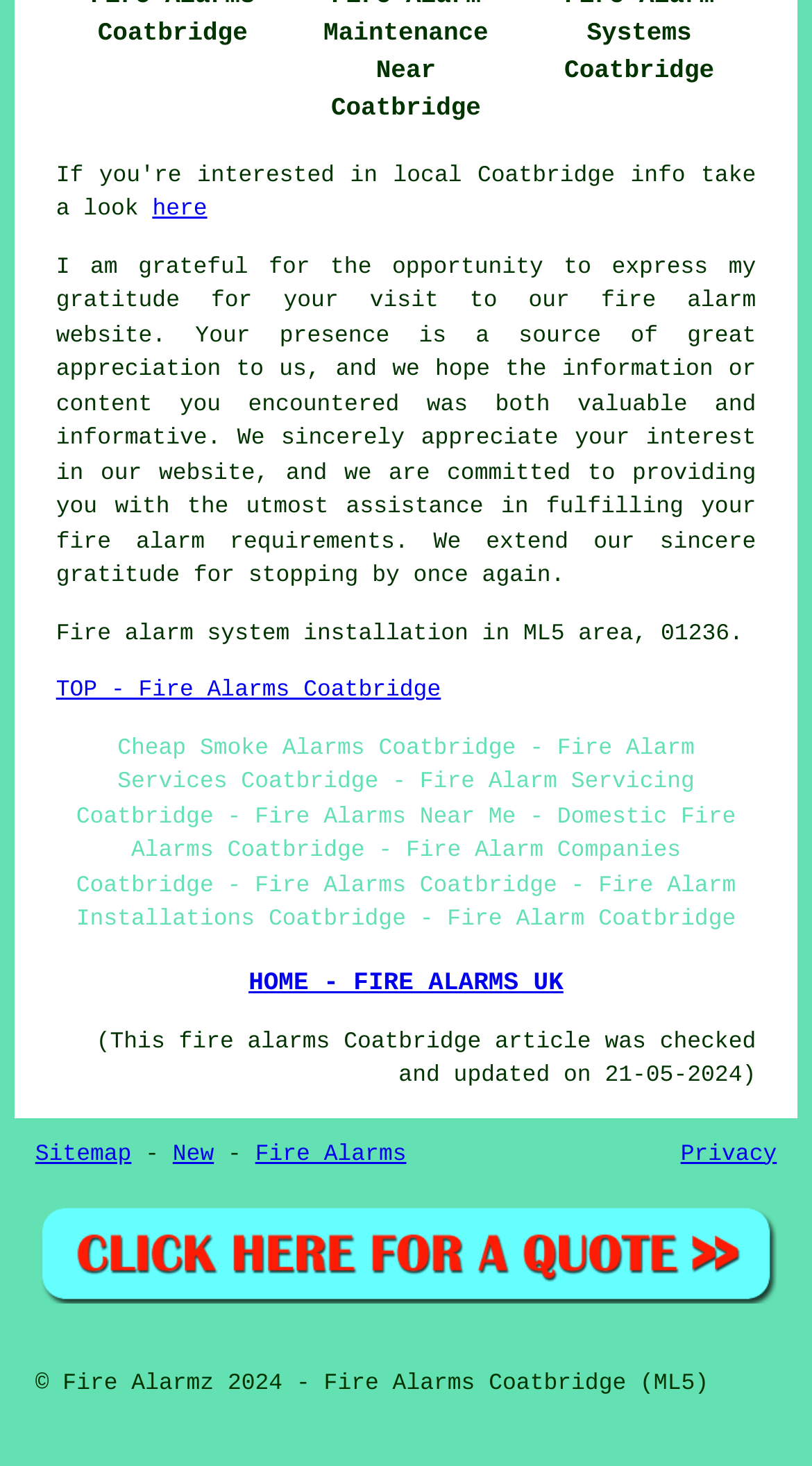Pinpoint the bounding box coordinates of the element that must be clicked to accomplish the following instruction: "Get 'QUOTES FOR FIRE ALARMS COATBRIDGE (ML5)'". The coordinates should be in the format of four float numbers between 0 and 1, i.e., [left, top, right, bottom].

[0.043, 0.875, 0.957, 0.894]